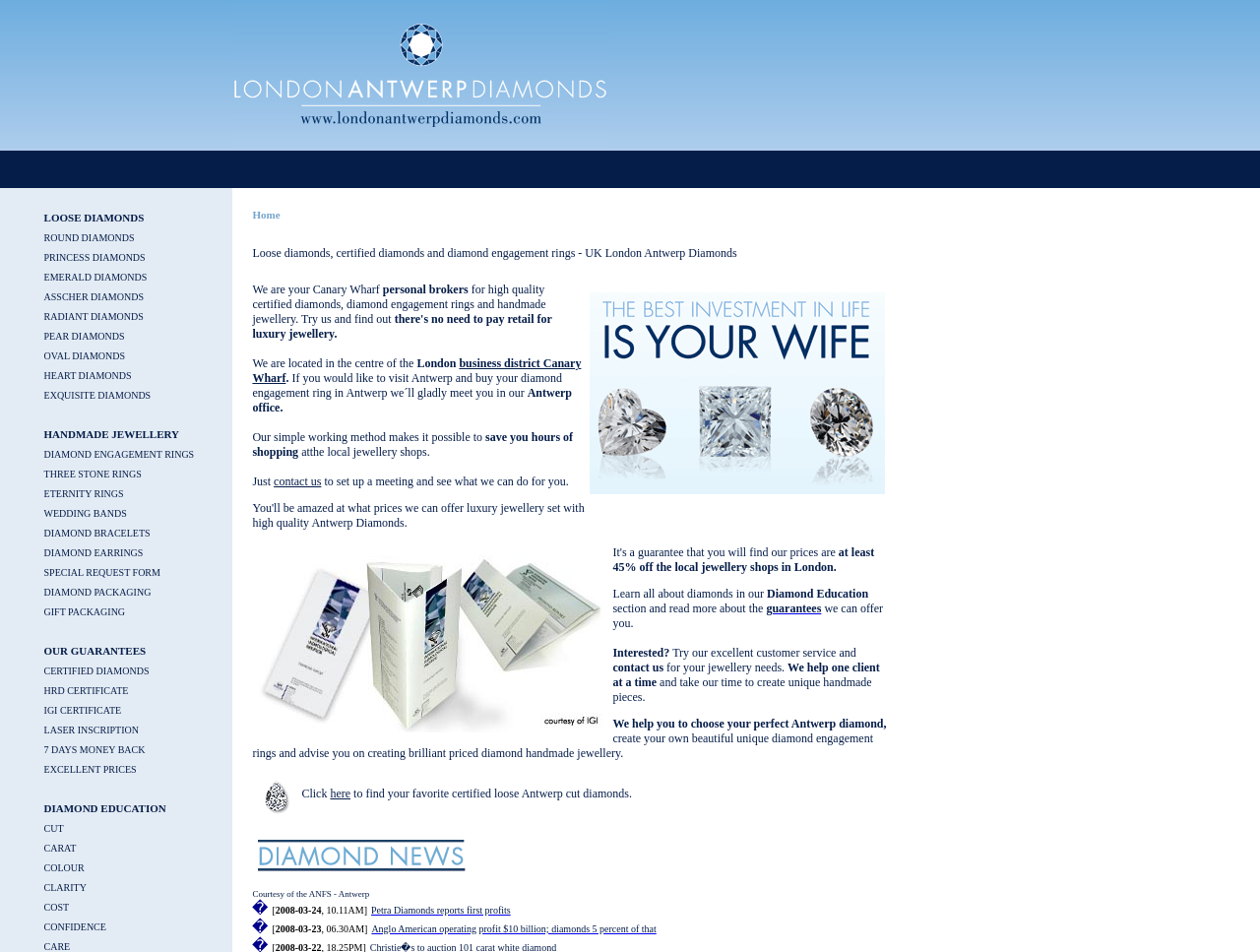Determine the bounding box for the UI element that matches this description: "DIAMOND ENGAGEMENT RINGS".

[0.035, 0.471, 0.154, 0.482]